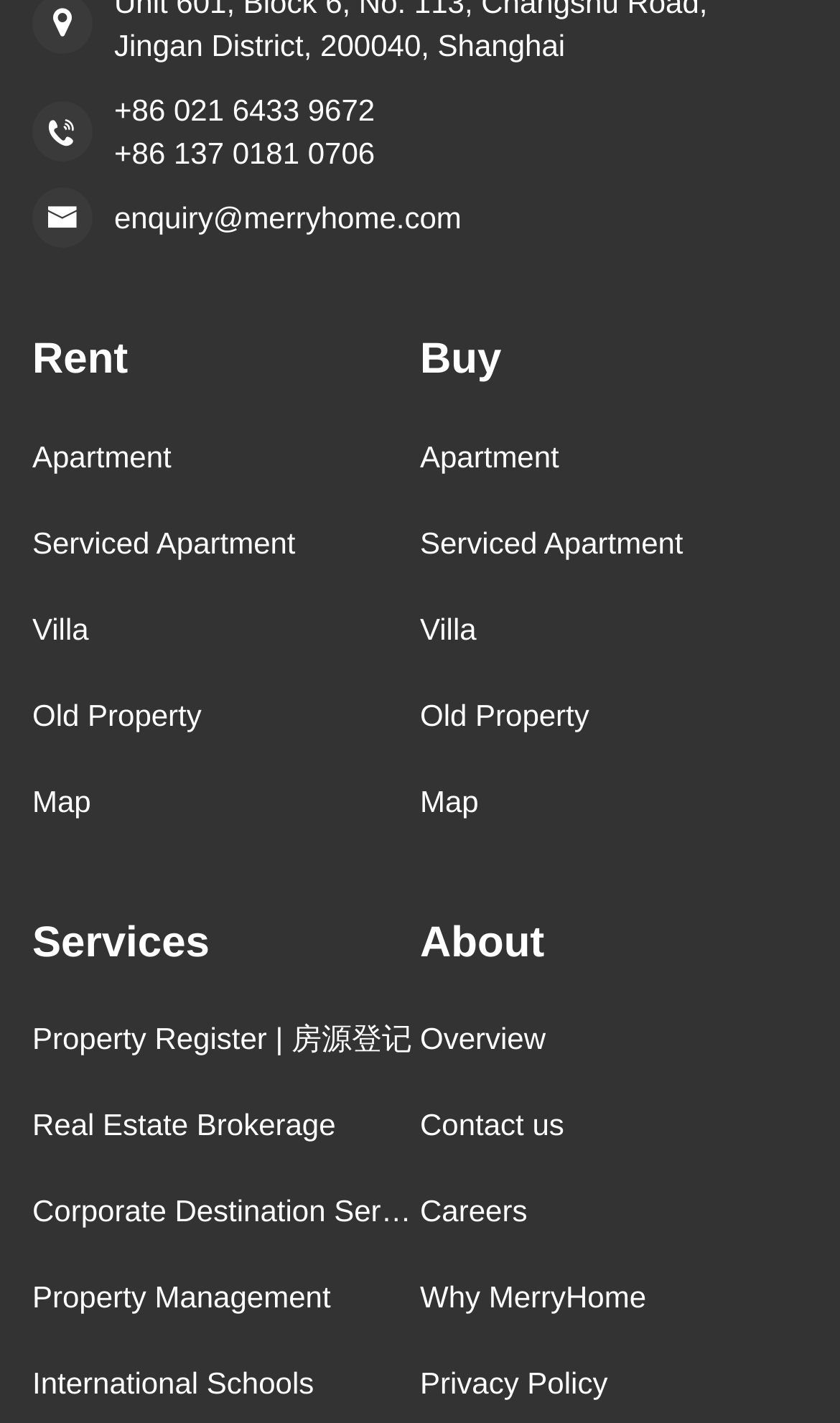Locate the bounding box coordinates of the element you need to click to accomplish the task described by this instruction: "visit site map".

None